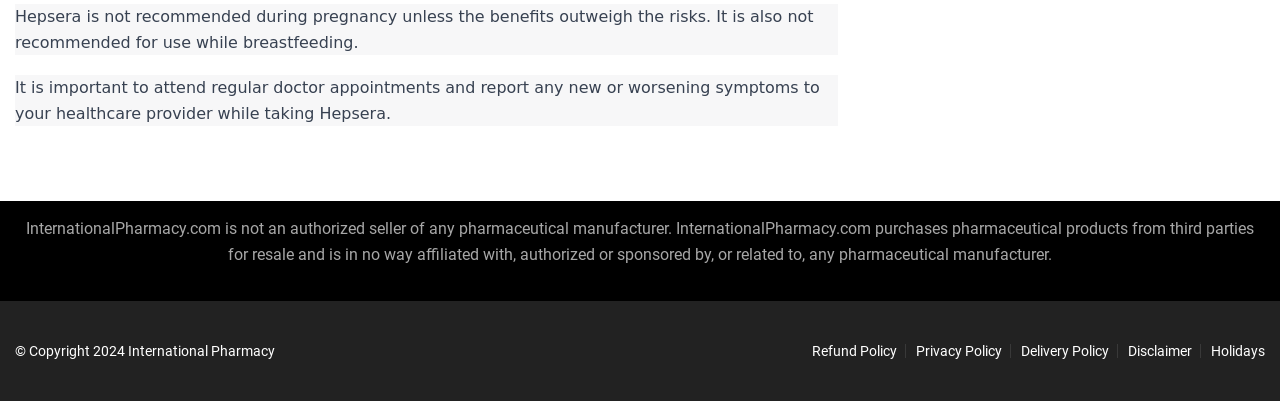Please provide a one-word or phrase answer to the question: 
What is the relationship between InternationalPharmacy.com and pharmaceutical manufacturers?

Not affiliated